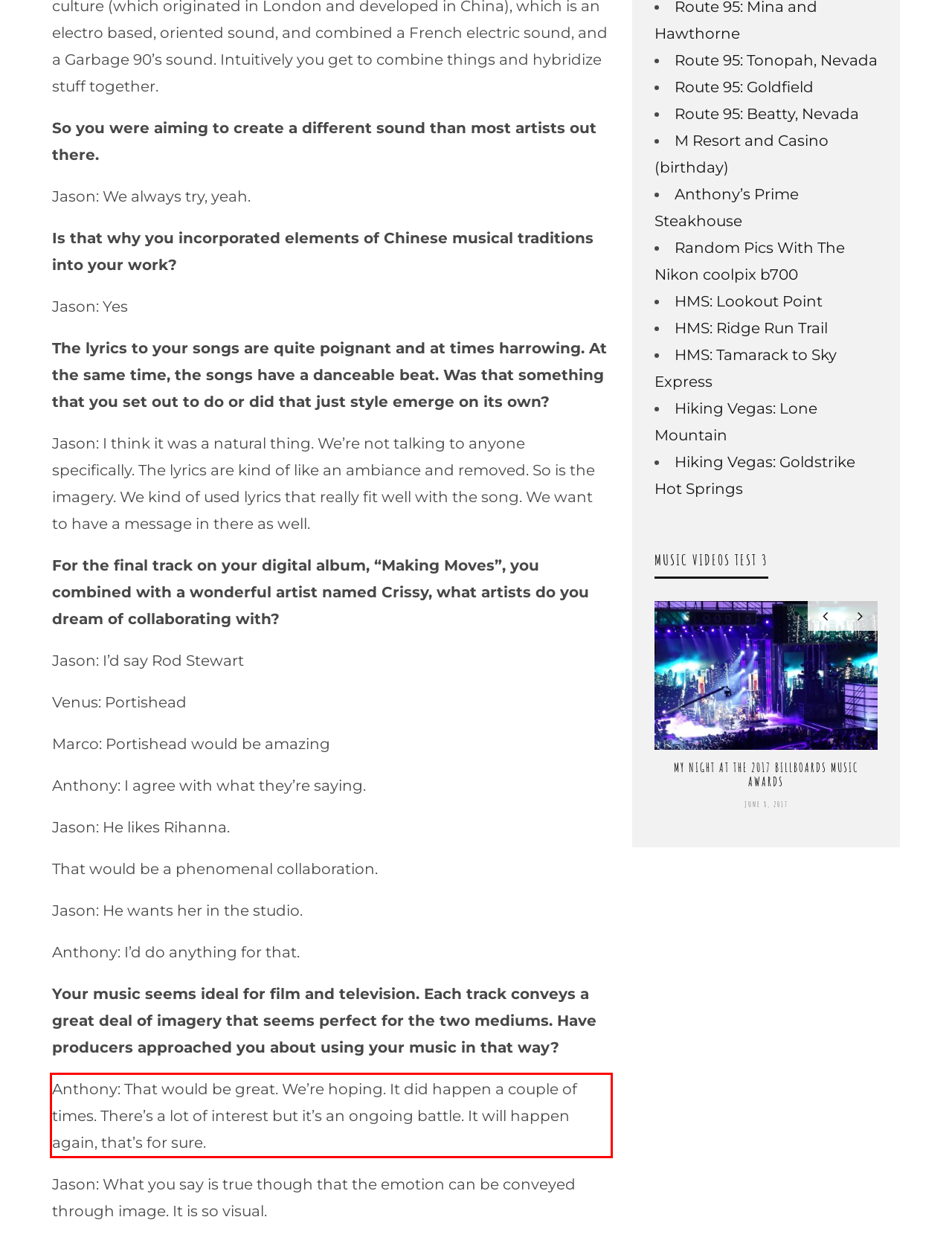Please extract the text content within the red bounding box on the webpage screenshot using OCR.

Anthony: That would be great. We’re hoping. It did happen a couple of times. There’s a lot of interest but it’s an ongoing battle. It will happen again, that’s for sure.